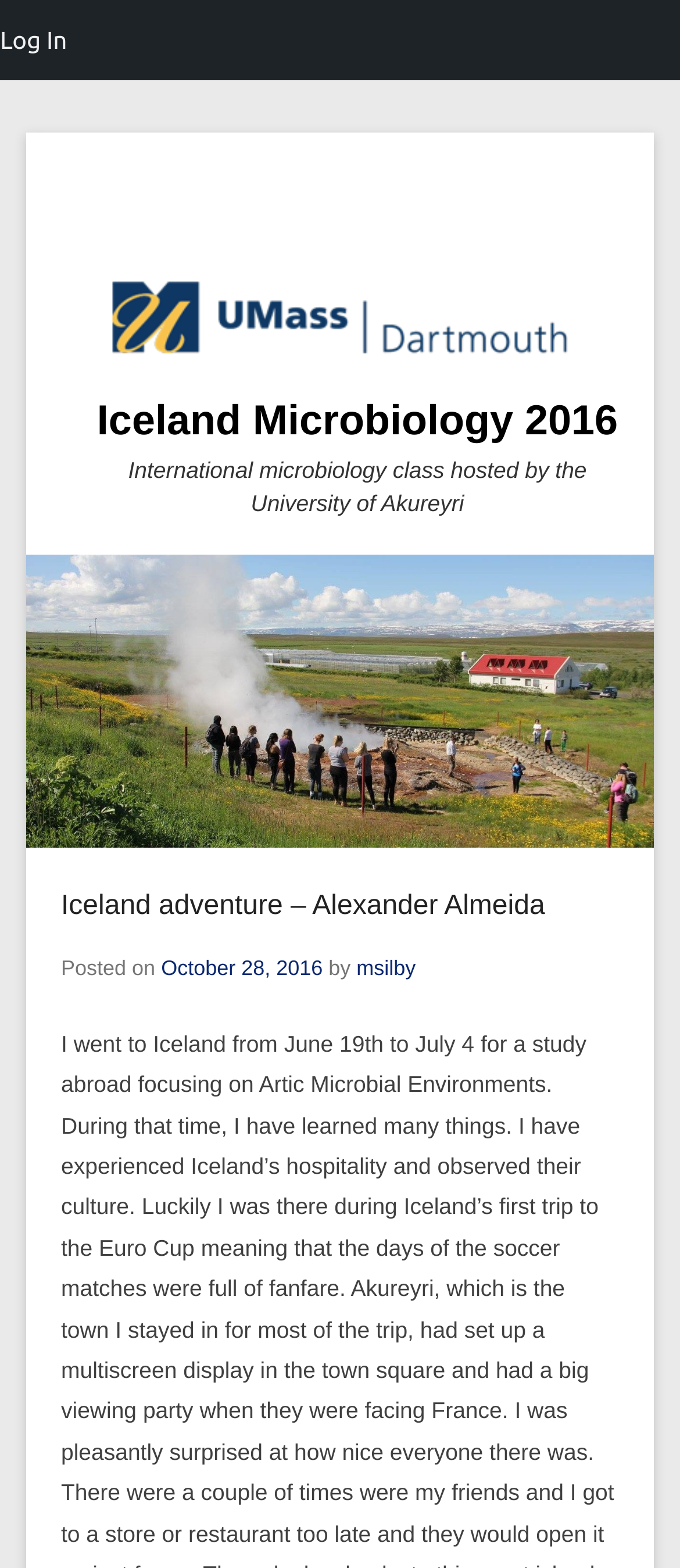Can you extract the headline from the webpage for me?

Iceland Microbiology 2016